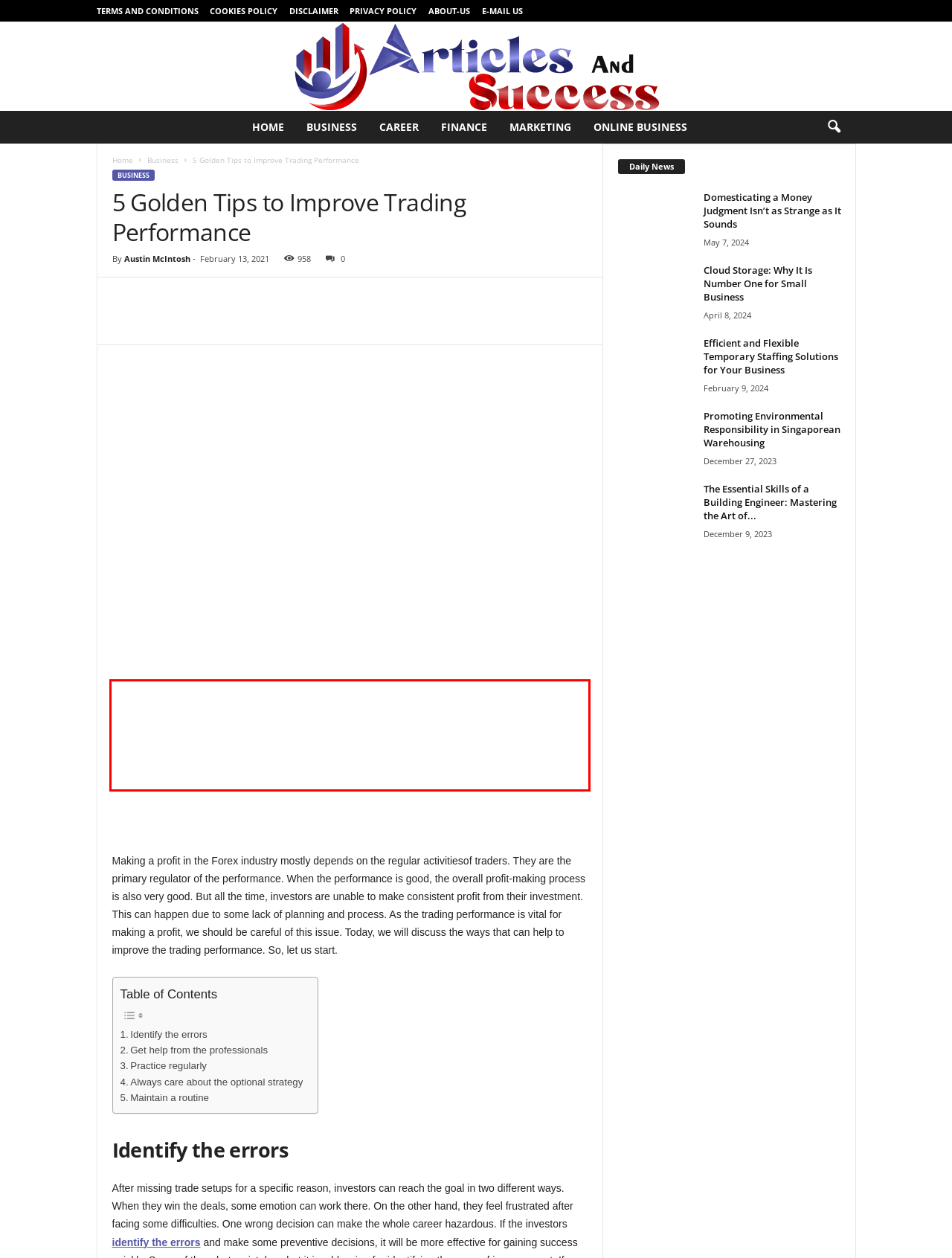Please extract the text content from the UI element enclosed by the red rectangle in the screenshot.

Making a profit in the Forex industry mostly depends on the regular activitiesof traders. They are the primary regulator of the performance. When the performance is good, the overall profit-making process is also very good. But all the time, investors are unable to make consistent profit from their investment. This can happen due to some lack of planning and process. As the trading performance is vital for making a profit, we should be careful of this issue. Today, we will discuss the ways that can help to improve the trading performance. So, let us start.